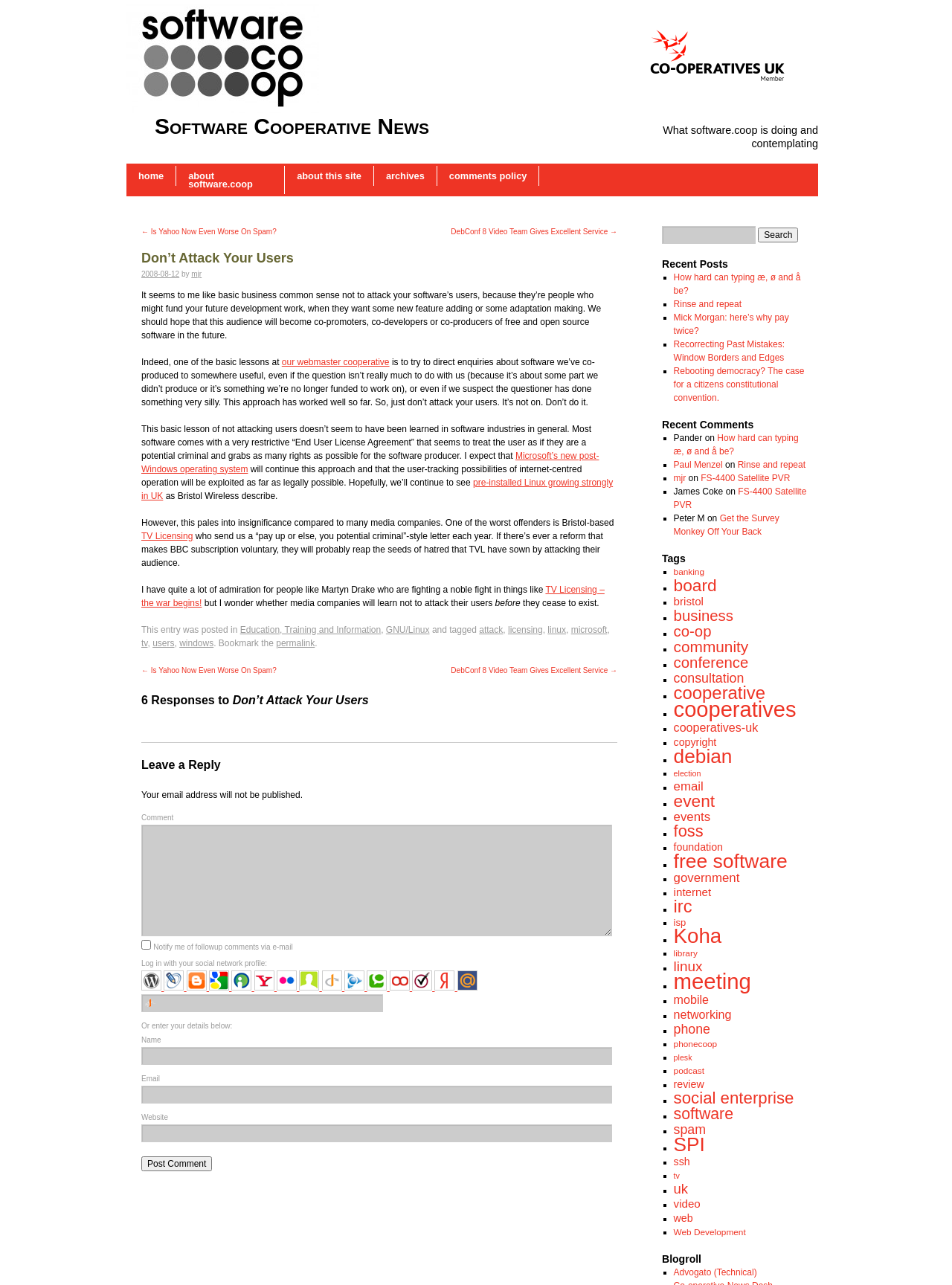Please give the bounding box coordinates of the area that should be clicked to fulfill the following instruction: "Enter a comment in the text box". The coordinates should be in the format of four float numbers from 0 to 1, i.e., [left, top, right, bottom].

[0.148, 0.642, 0.643, 0.728]